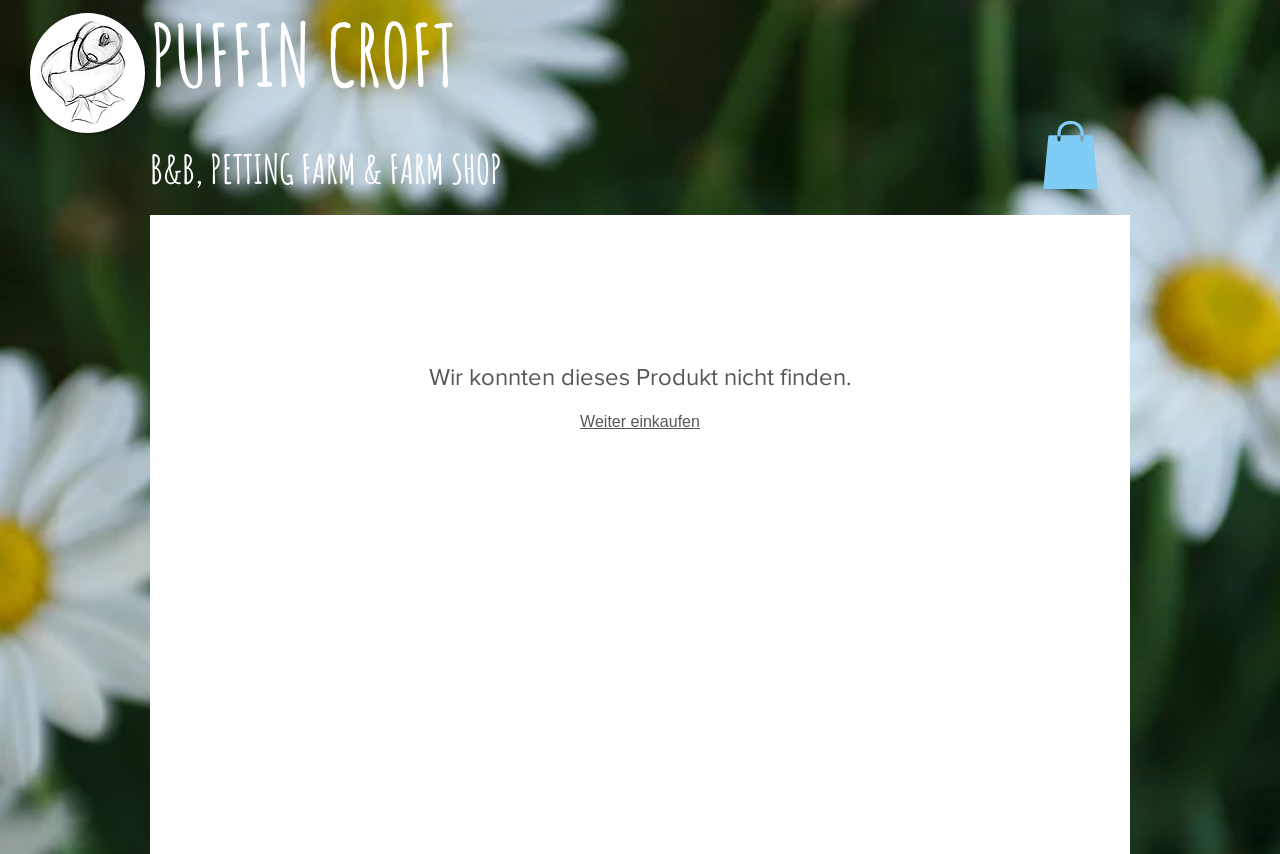Based on the element description, predict the bounding box coordinates (top-left x, top-left y, bottom-right x, bottom-right y) for the UI element in the screenshot: Adopt an Animal

[0.445, 0.252, 0.58, 0.309]